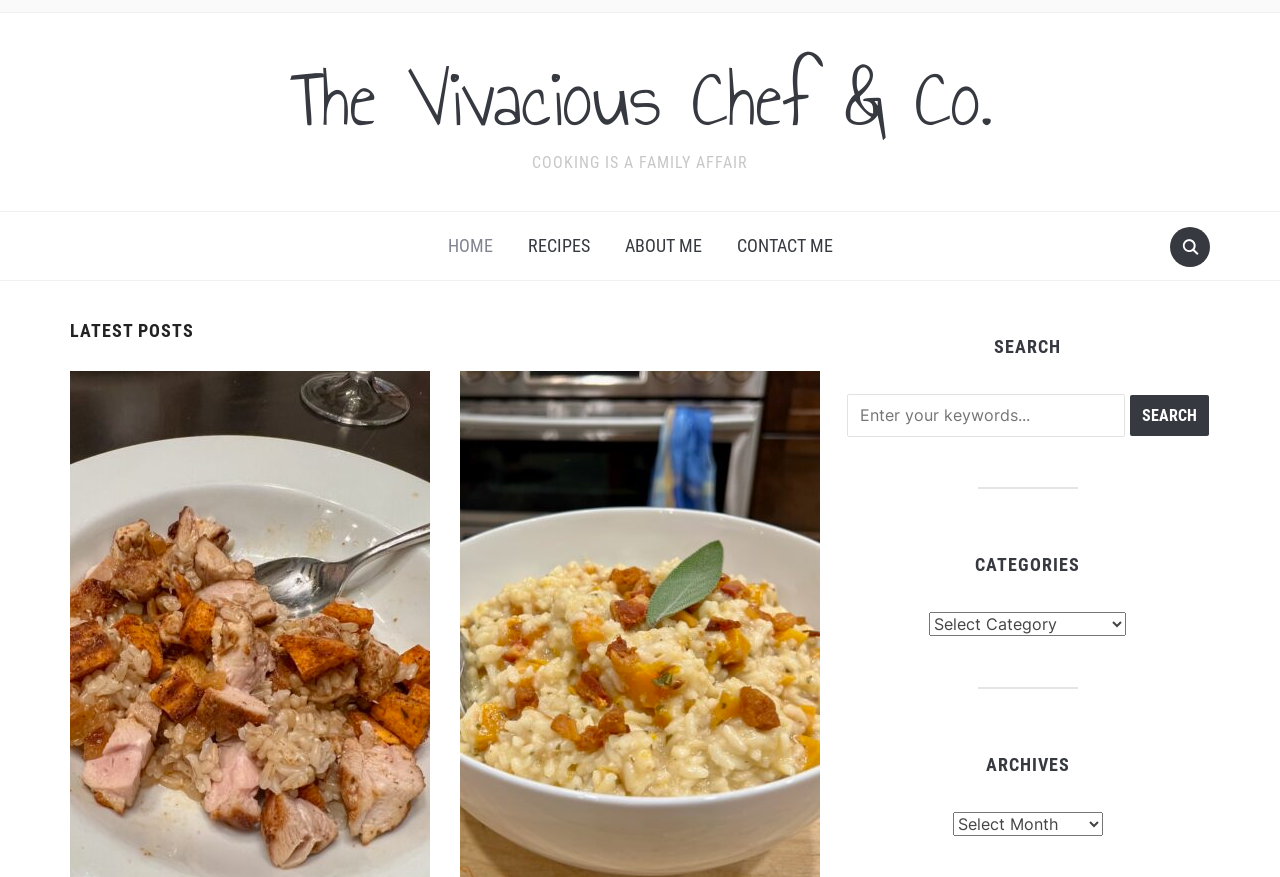Given the description name="s" placeholder="Enter your keywords...", predict the bounding box coordinates of the UI element. Ensure the coordinates are in the format (top-left x, top-left y, bottom-right x, bottom-right y) and all values are between 0 and 1.

[0.661, 0.449, 0.879, 0.499]